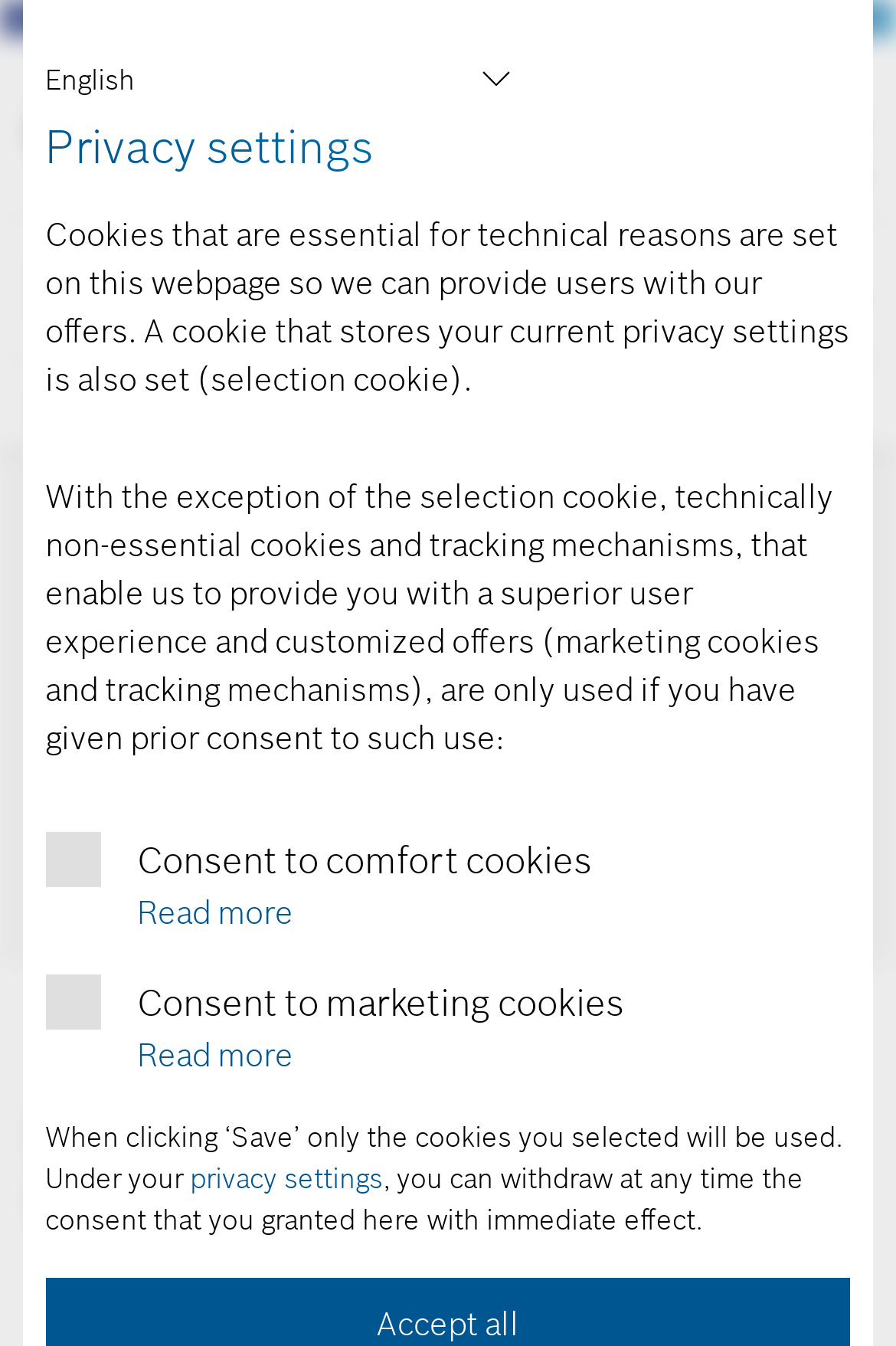Respond to the question below with a concise word or phrase:
What is the purpose of the 'Submit Search' button?

To search